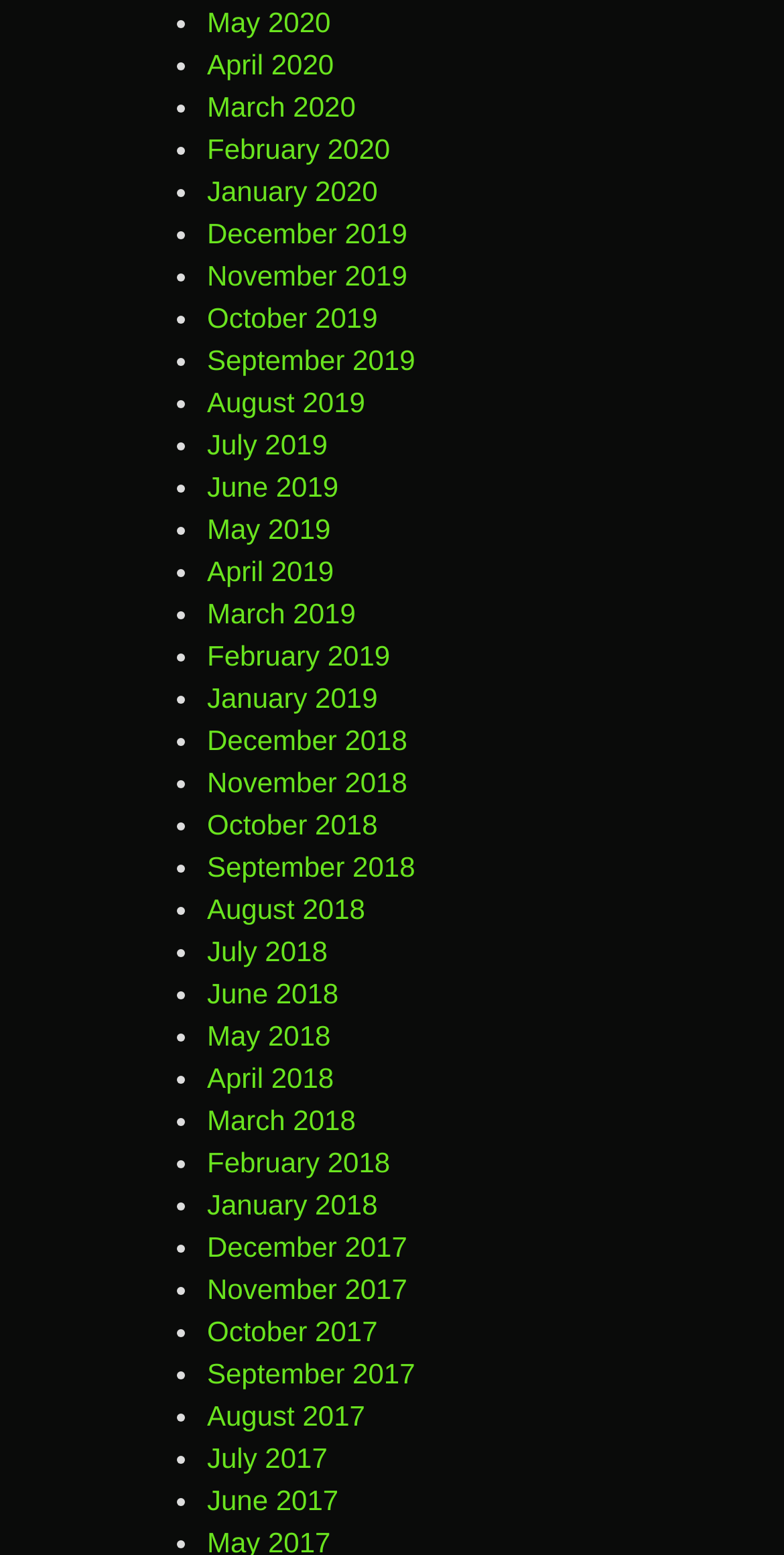What is the month listed below November 2018?
Look at the image and answer with only one word or phrase.

October 2018